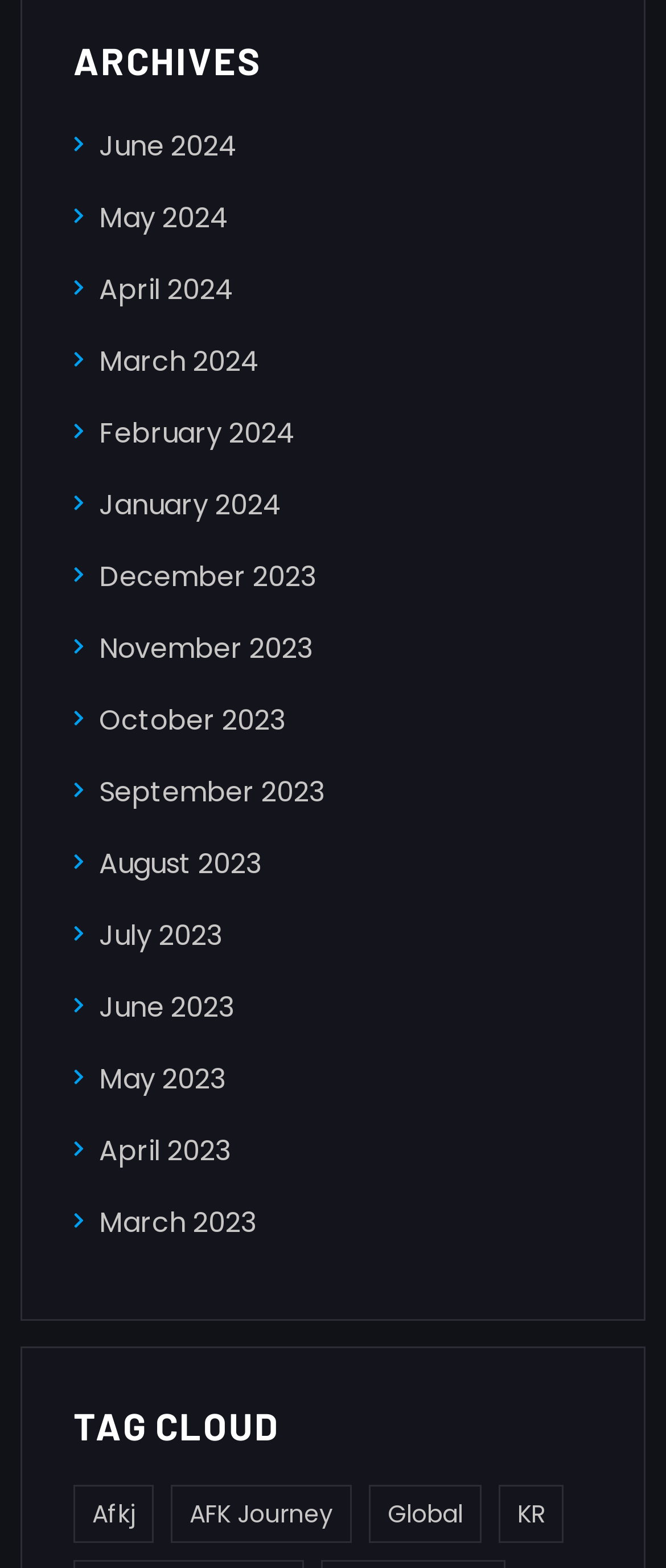Please find the bounding box coordinates of the element's region to be clicked to carry out this instruction: "Check archives for KR".

[0.749, 0.947, 0.846, 0.984]